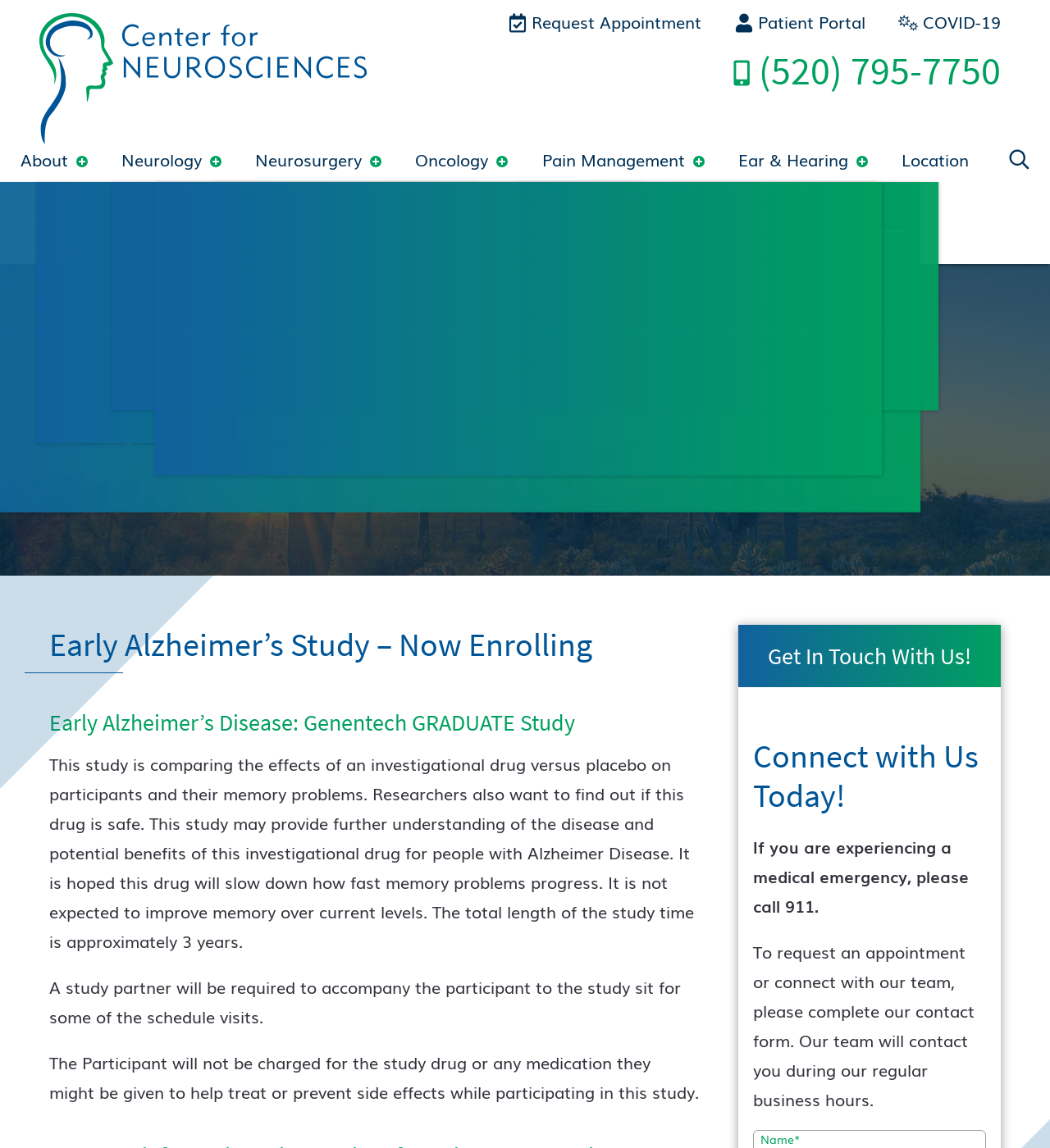Please identify the bounding box coordinates of the element's region that I should click in order to complete the following instruction: "Click the 'Request Appointment' link". The bounding box coordinates consist of four float numbers between 0 and 1, i.e., [left, top, right, bottom].

[0.484, 0.008, 0.668, 0.029]